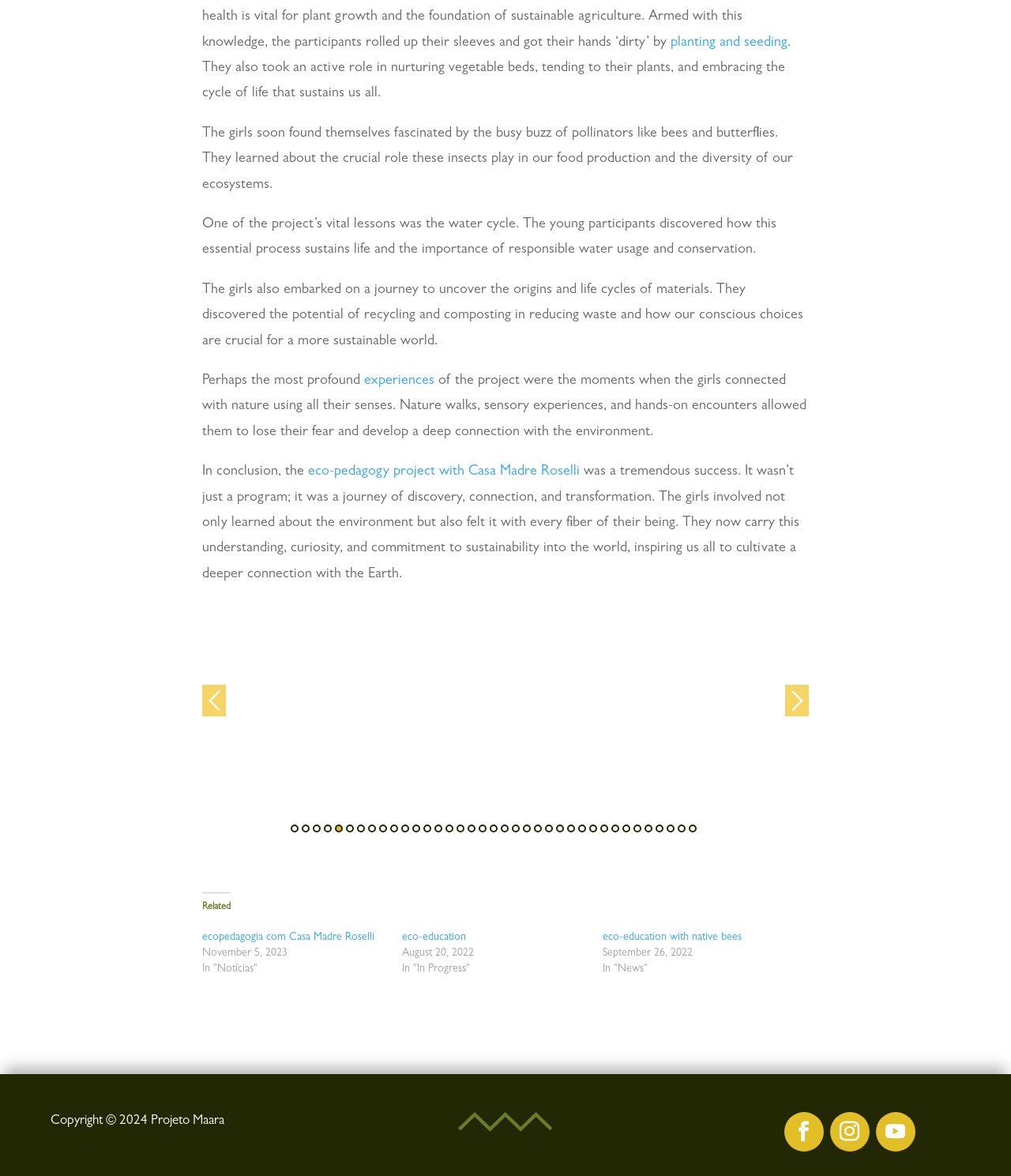What is the role of pollinators like bees and butterflies in food production?
Look at the screenshot and respond with one word or a short phrase.

crucial